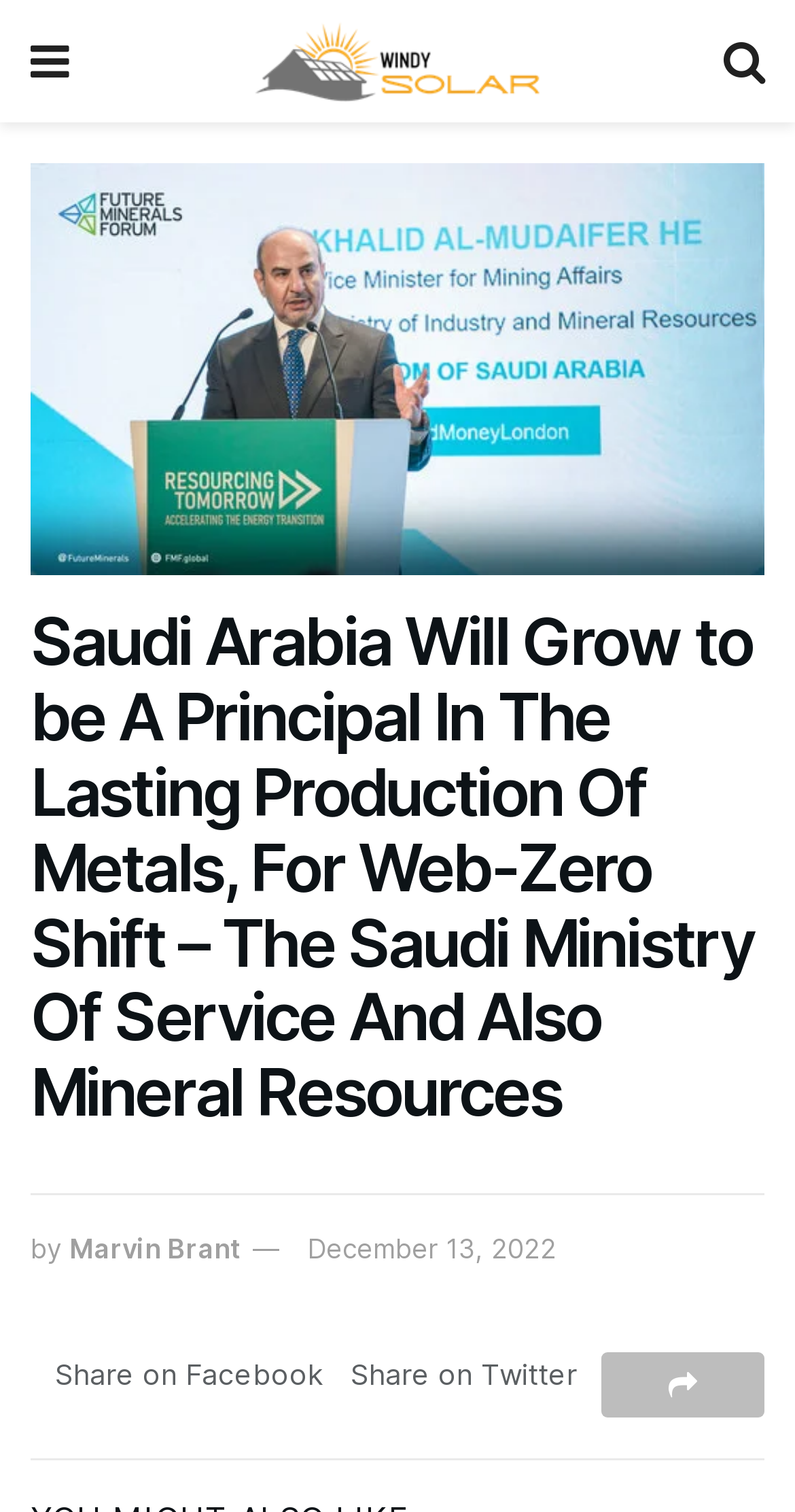What is the ministry mentioned in the article?
Analyze the screenshot and provide a detailed answer to the question.

The ministry mentioned in the article can be found by reading the title of the article, which mentions 'The Saudi Ministry of Service and Mineral Resources'.